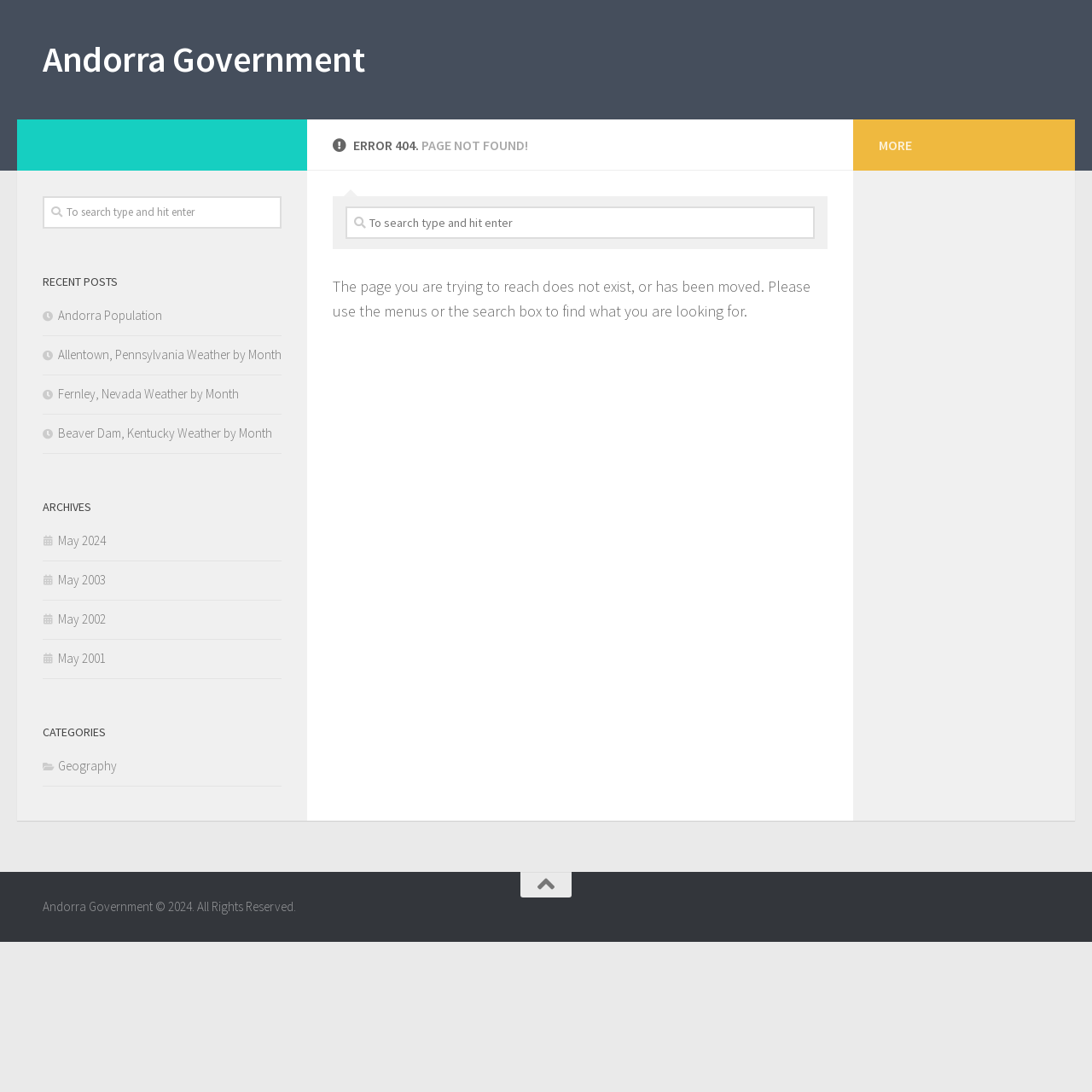Give a one-word or short-phrase answer to the following question: 
What is the category of the first link under 'CATEGORIES'?

Geography